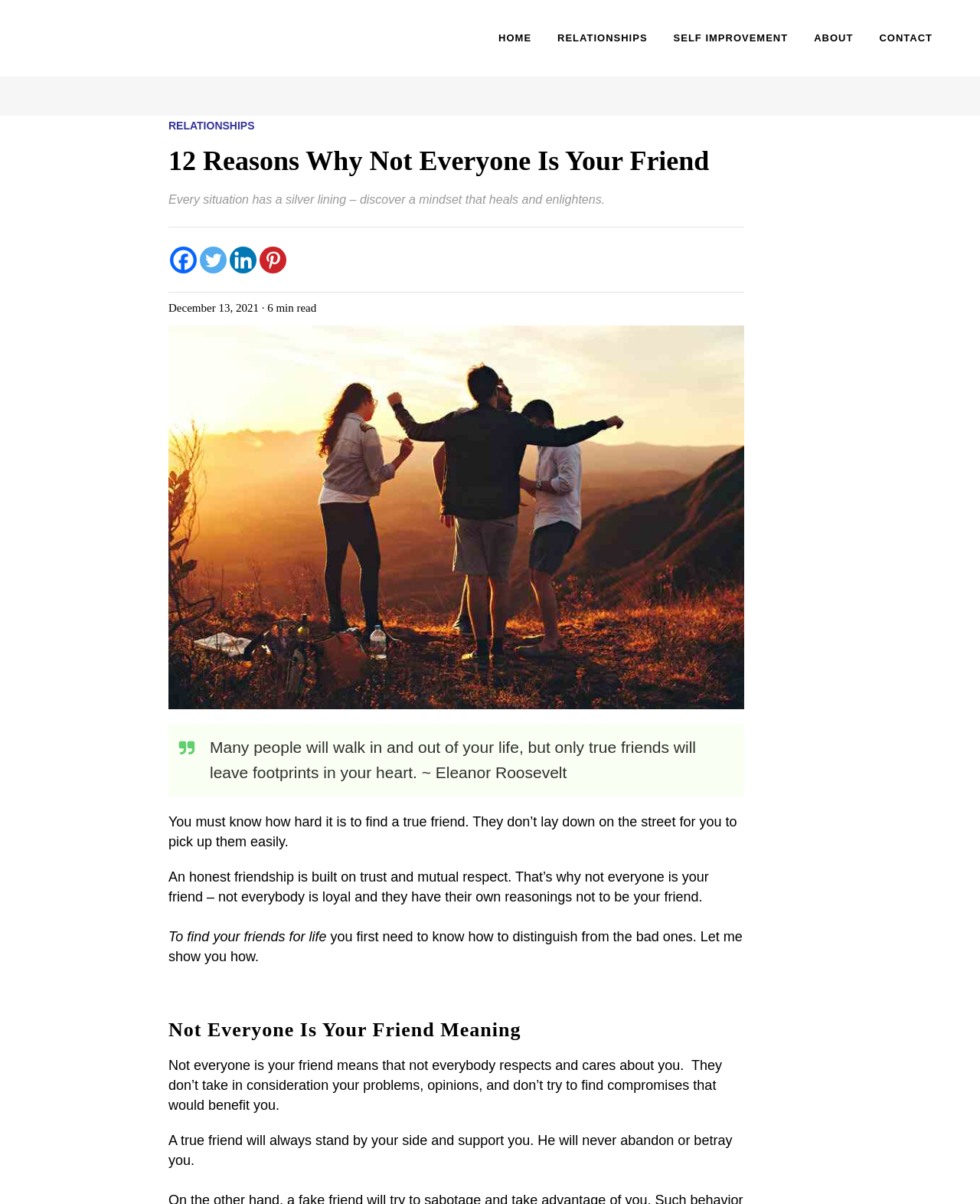Identify the bounding box coordinates for the region of the element that should be clicked to carry out the instruction: "go to home page". The bounding box coordinates should be four float numbers between 0 and 1, i.e., [left, top, right, bottom].

[0.495, 0.0, 0.556, 0.064]